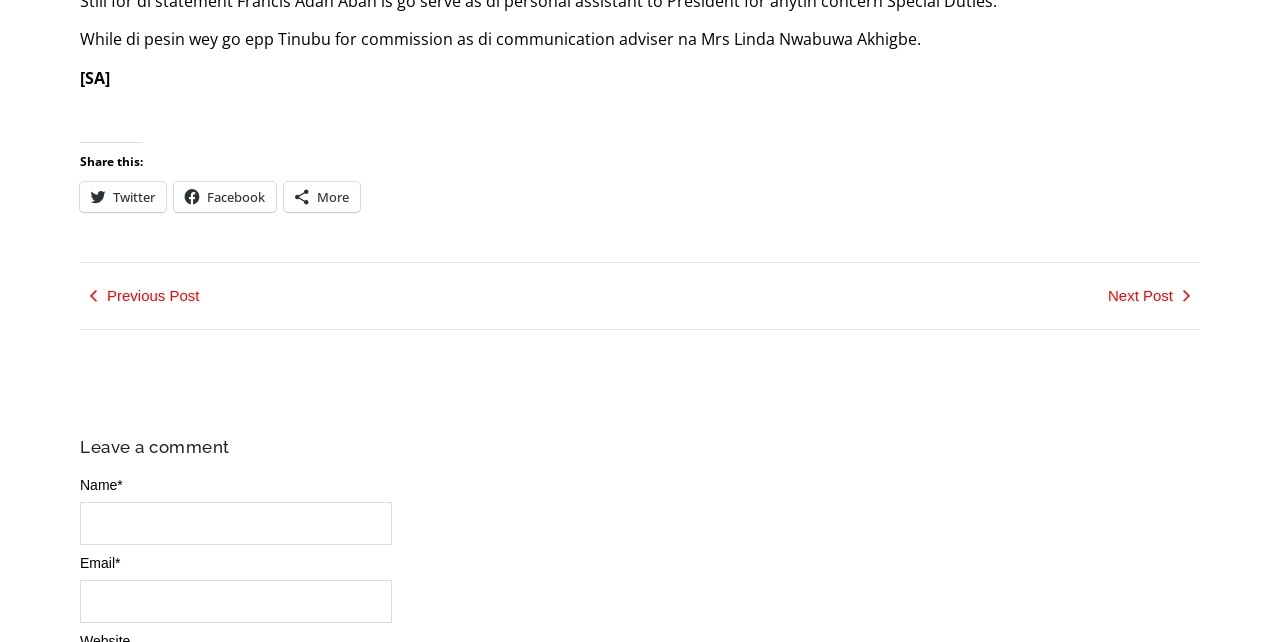Are there navigation links to previous and next posts?
Based on the image, answer the question with as much detail as possible.

From the link elements with IDs 210 and 211, we can see that there are navigation links to previous and next posts, respectively, allowing users to navigate through a series of posts.